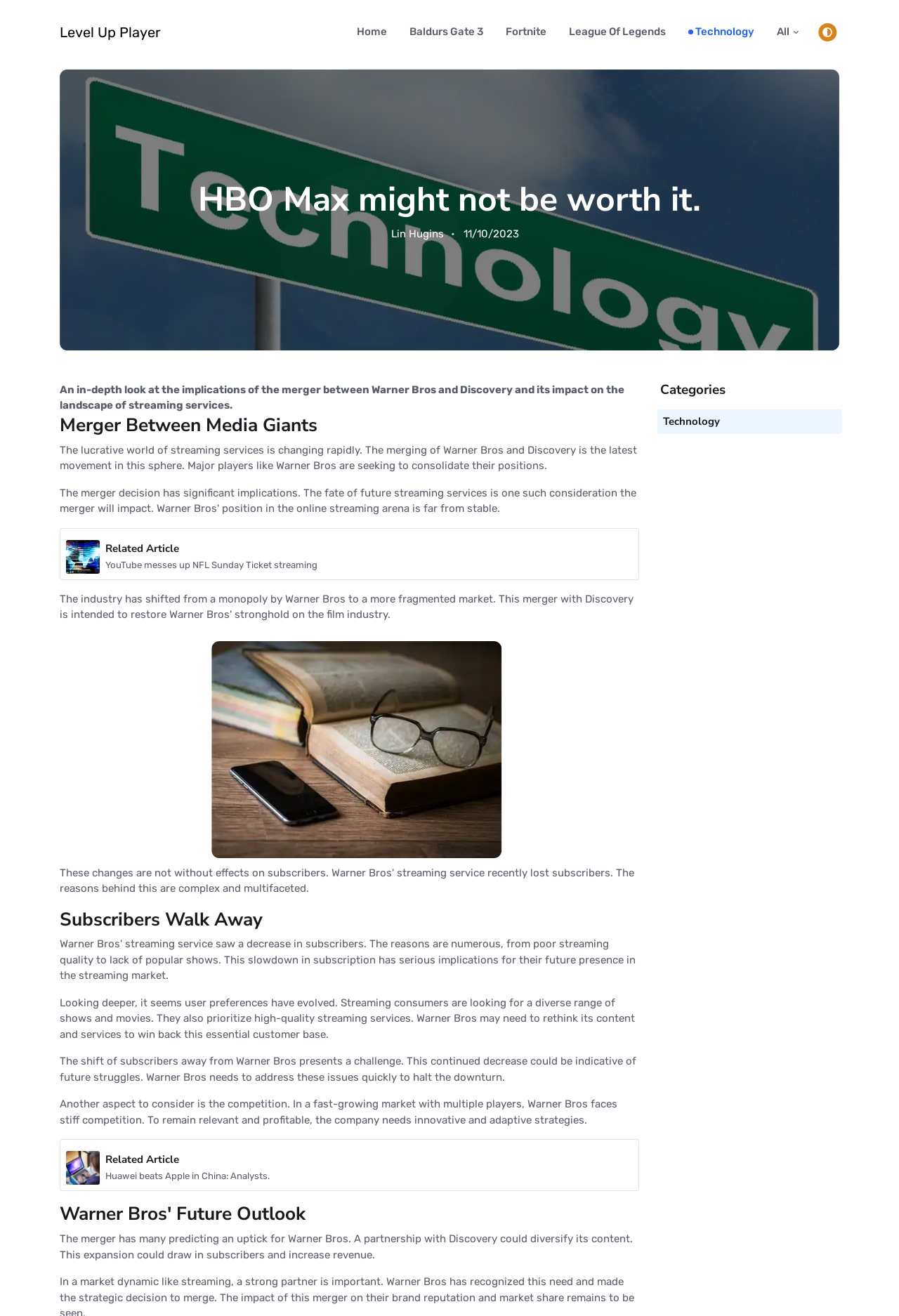Specify the bounding box coordinates of the element's region that should be clicked to achieve the following instruction: "Check the posts published on 1 January 2024". The bounding box coordinates consist of four float numbers between 0 and 1, in the format [left, top, right, bottom].

None